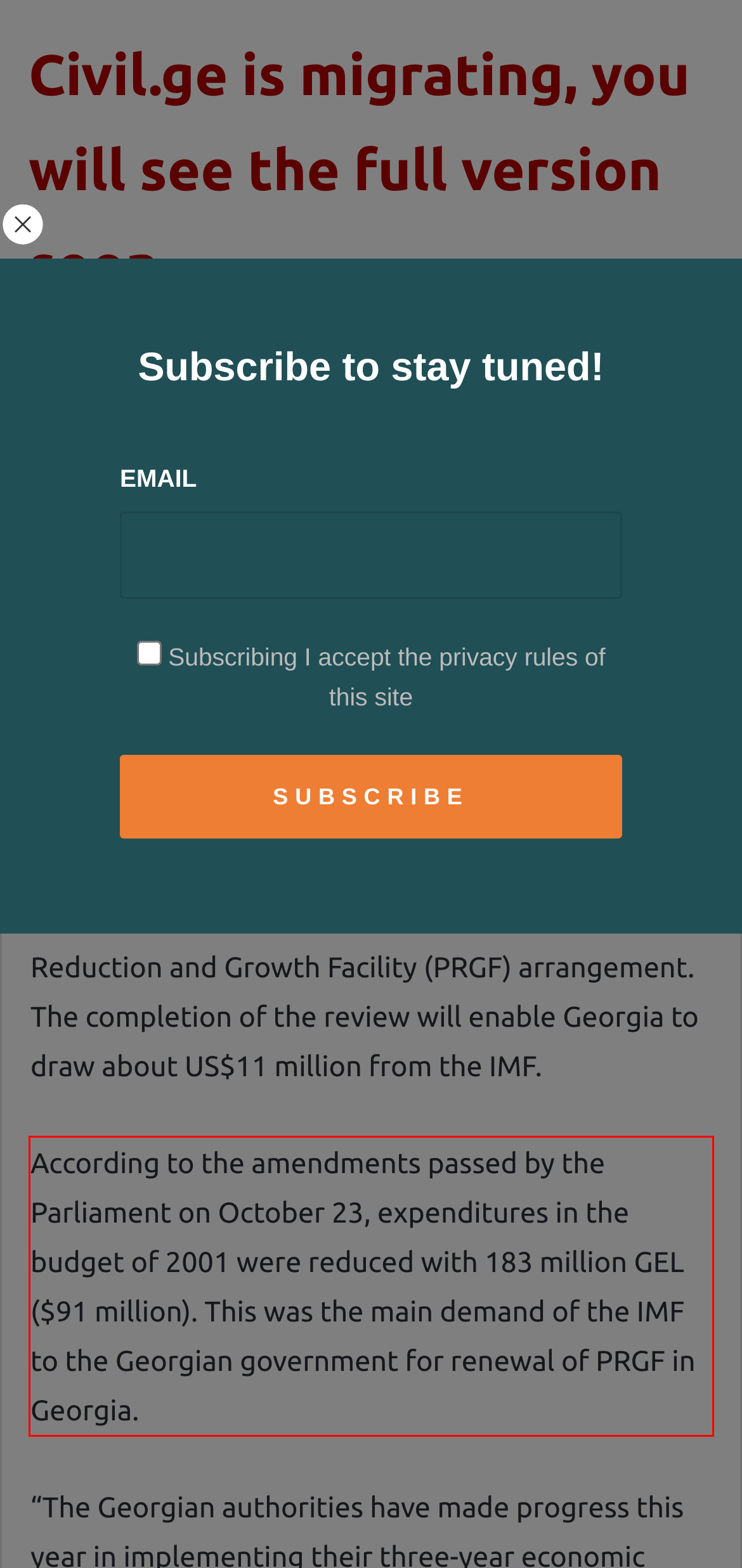You are given a screenshot of a webpage with a UI element highlighted by a red bounding box. Please perform OCR on the text content within this red bounding box.

According to the amendments passed by the Parliament on October 23, expenditures in the budget of 2001 were reduced with 183 million GEL ($91 million). This was the main demand of the IMF to the Georgian government for renewal of PRGF in Georgia.